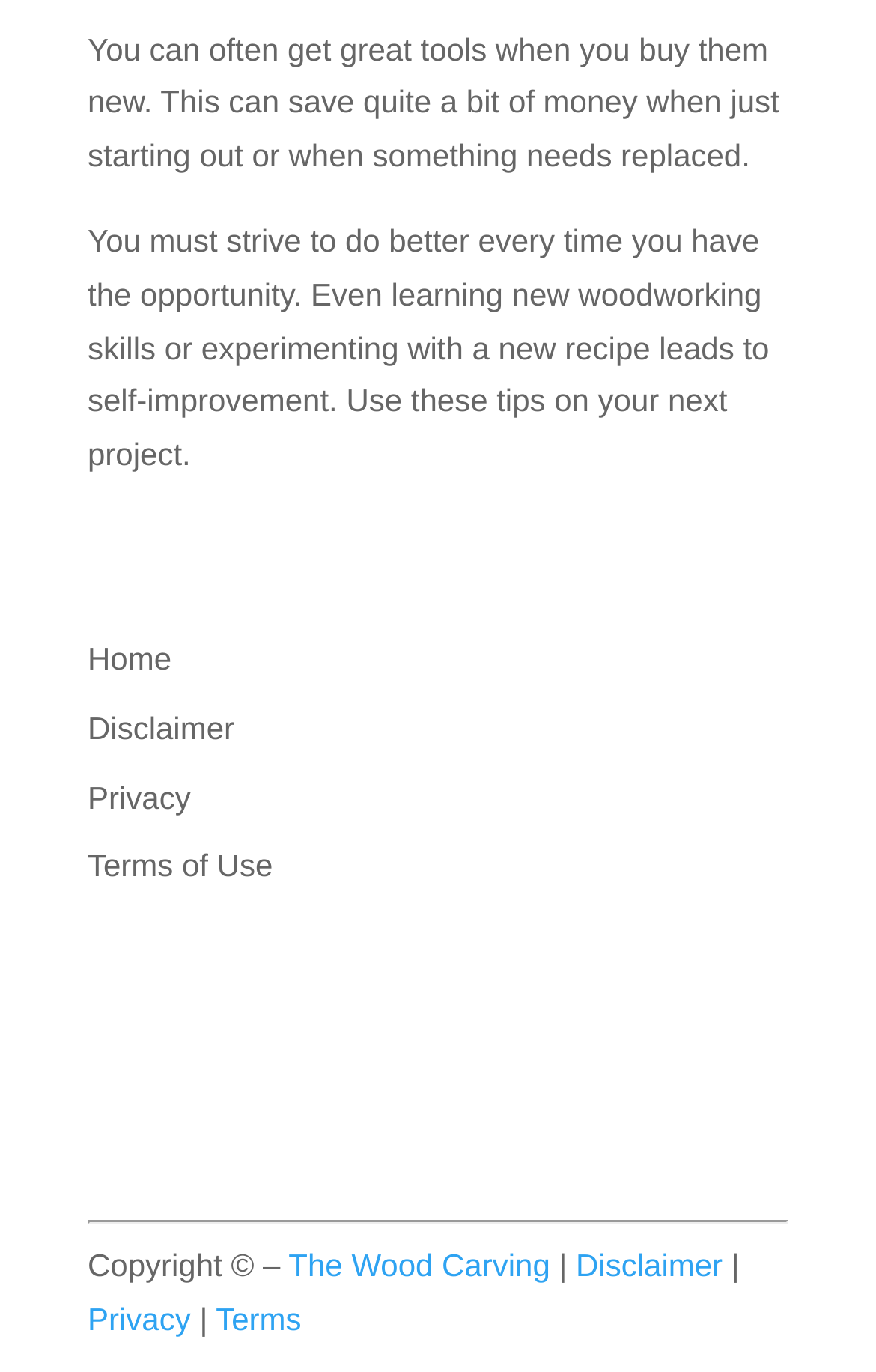Locate the bounding box coordinates of the clickable area needed to fulfill the instruction: "visit The Wood Carving website".

[0.329, 0.909, 0.628, 0.935]